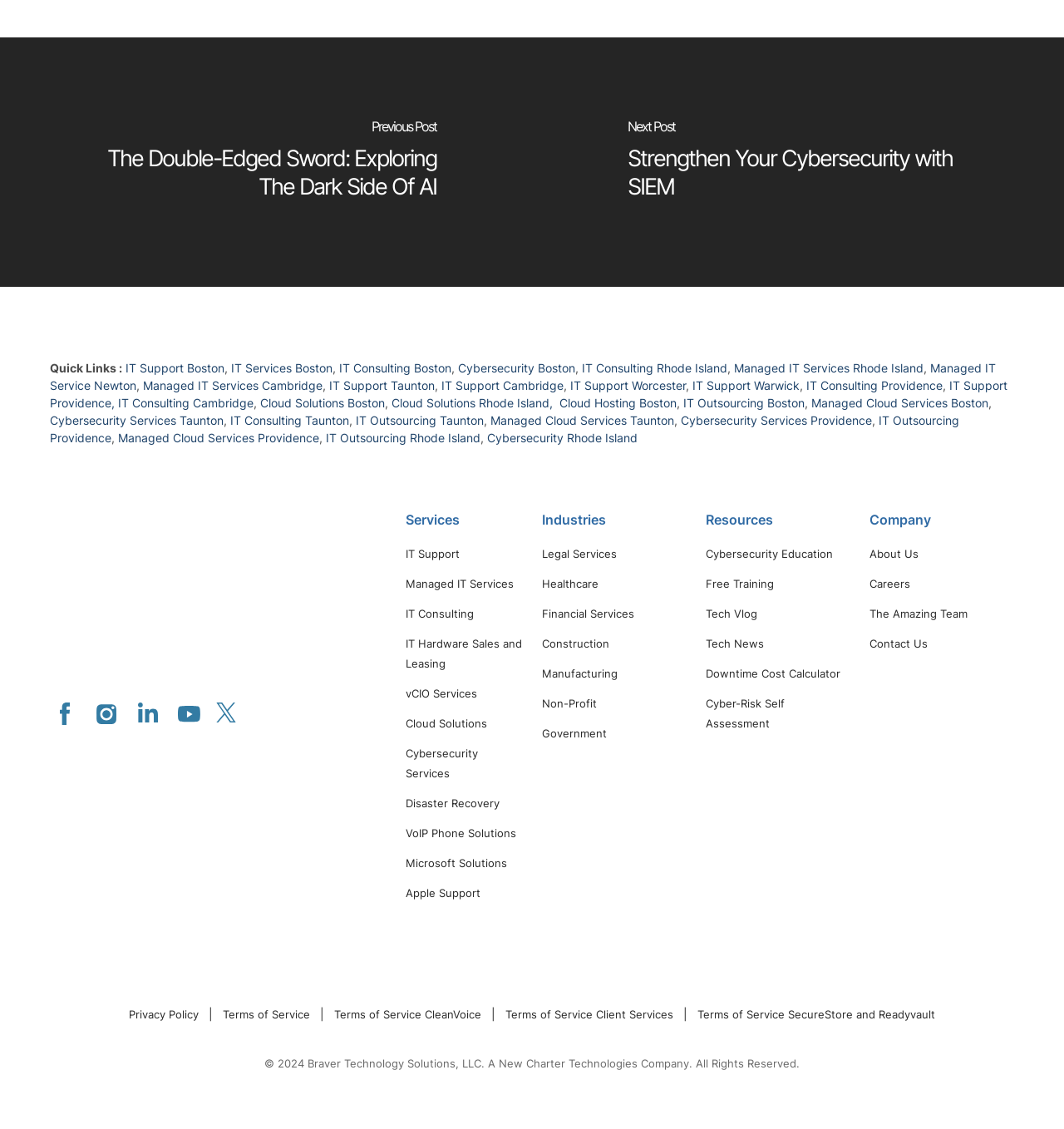How many resources are listed?
Please provide a single word or phrase based on the screenshot.

6